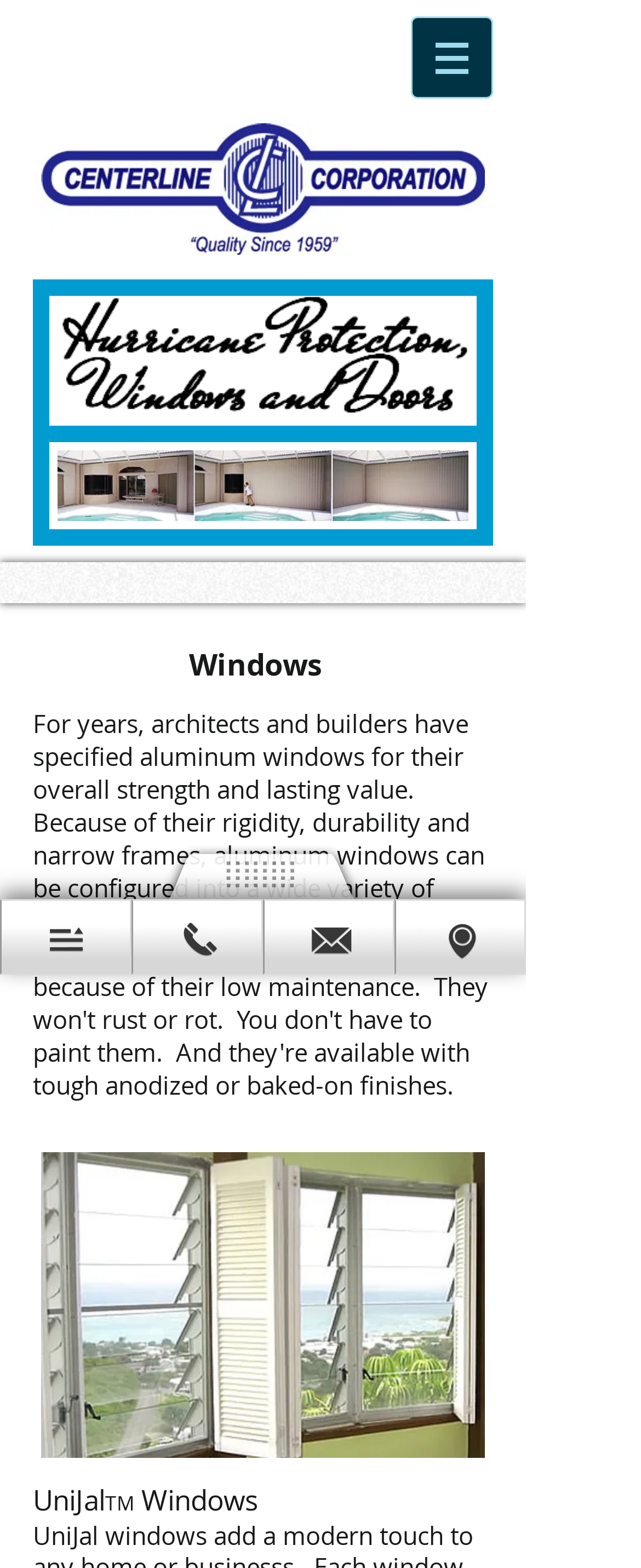Use one word or a short phrase to answer the question provided: 
How many headings are there on the webpage?

2